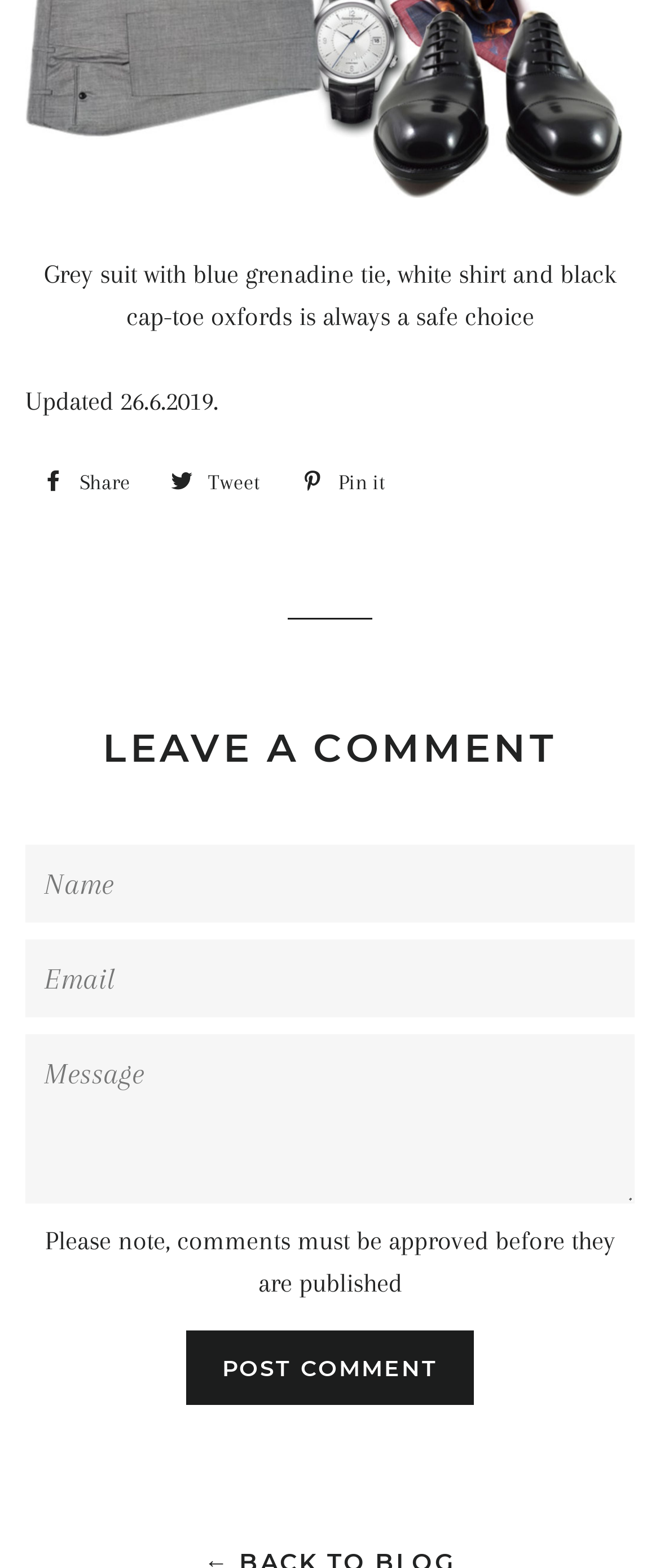What is the recommended outfit for a wedding?
Look at the image and provide a short answer using one word or a phrase.

Gray suit with blue tie